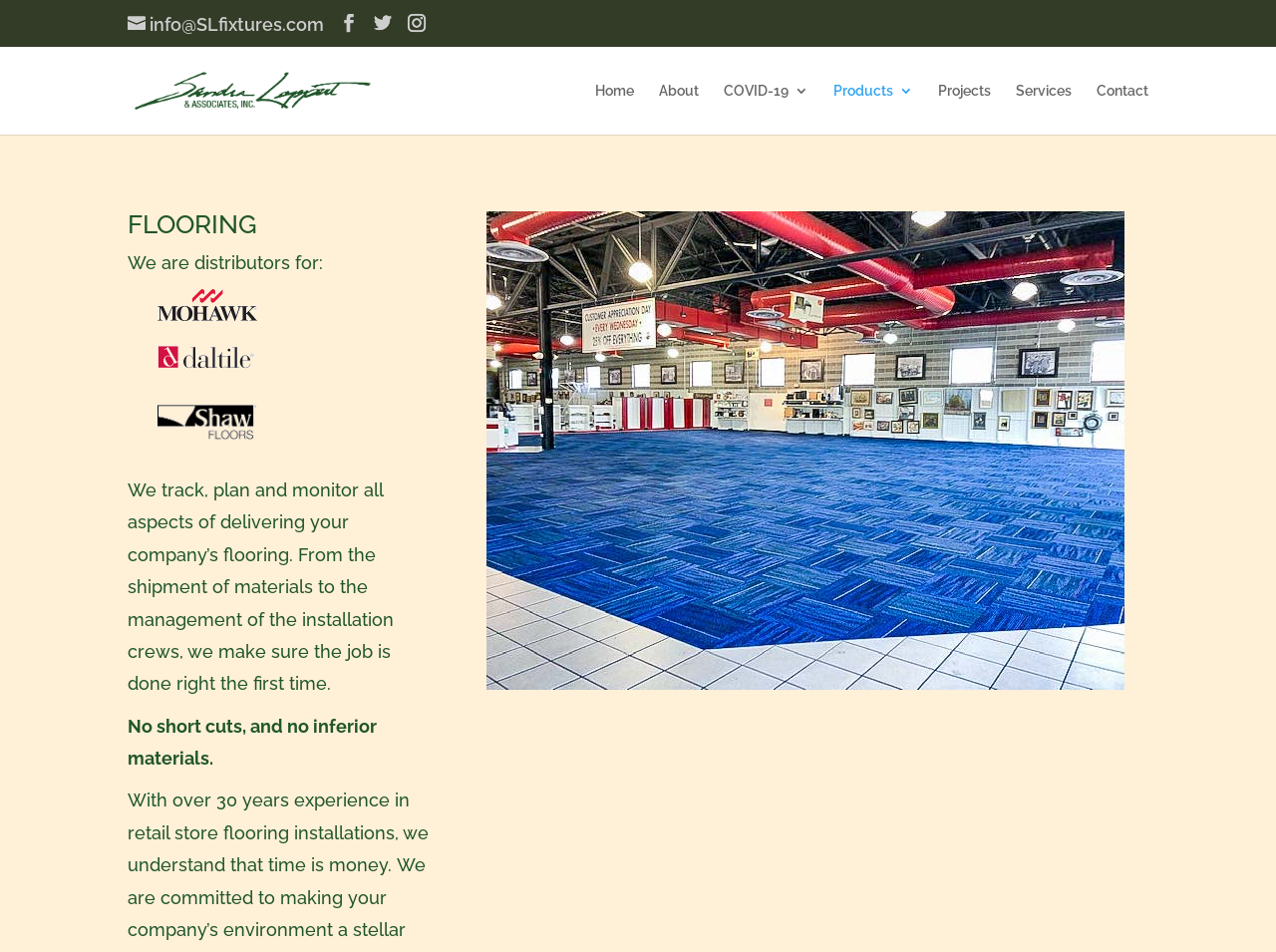Answer with a single word or phrase: 
What is the company name?

Sandra Leppert Fixtures